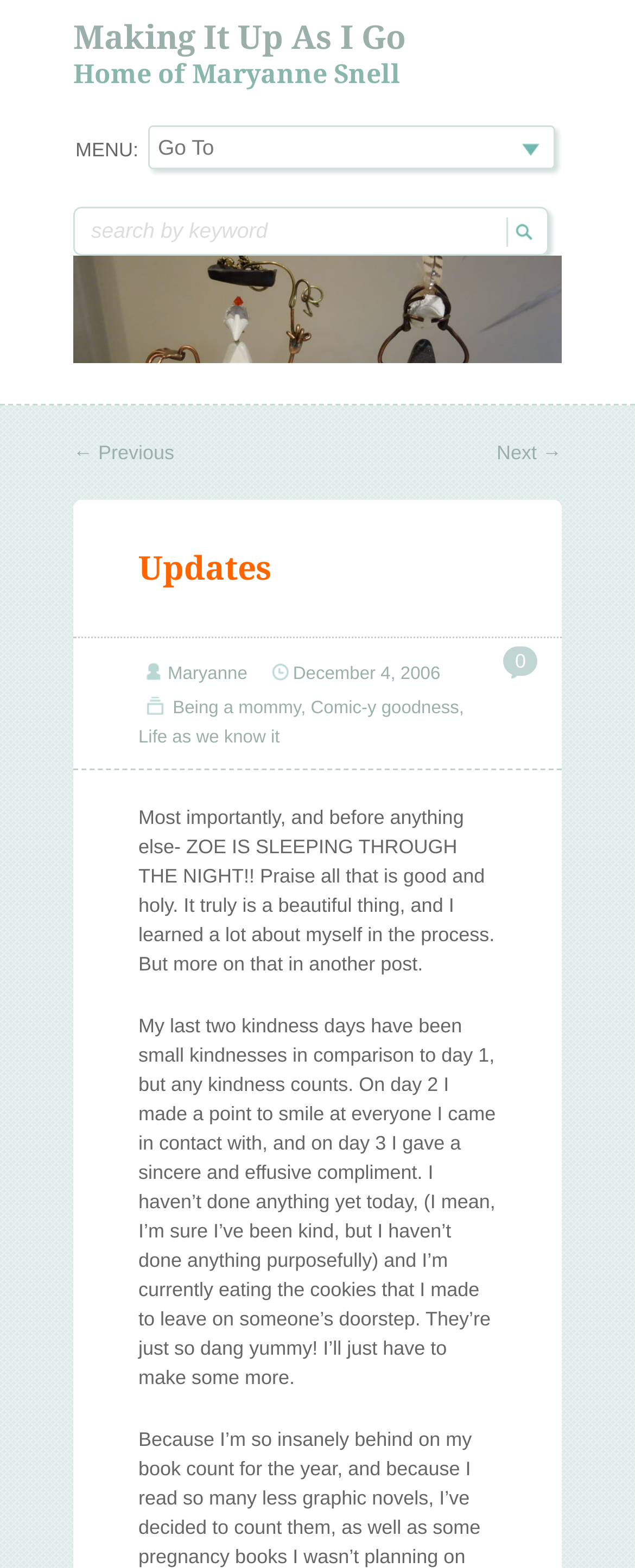What is the date of the latest update? Analyze the screenshot and reply with just one word or a short phrase.

December 4, 2006